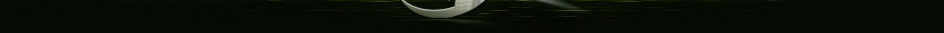What is the impact of Mariana Marrón's work?
Look at the image and respond with a single word or a short phrase.

Positive impact on individuals and industries